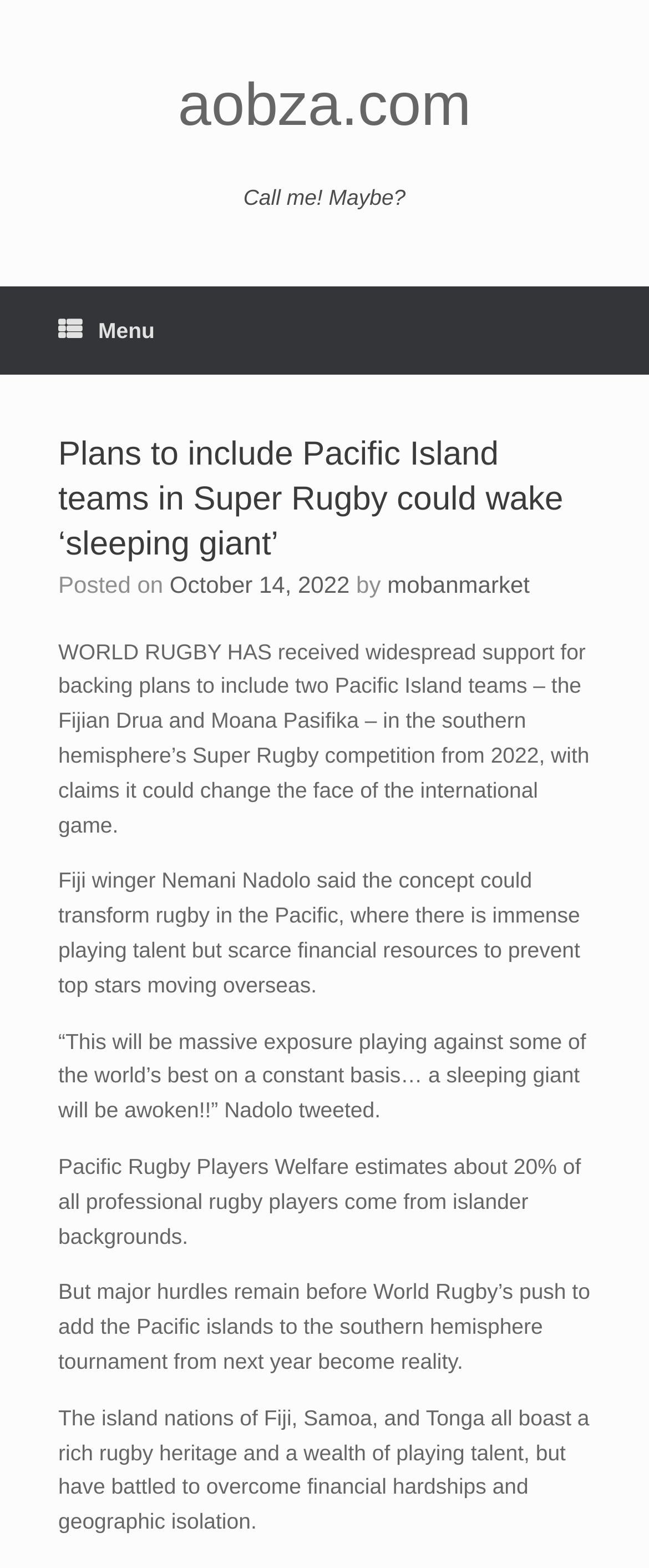What is the name of the two Pacific Island teams mentioned in the article?
Please provide a detailed and comprehensive answer to the question.

I found the answer by reading the article content, specifically the sentence 'WORLD RUGBY HAS received widespread support for backing plans to include two Pacific Island teams – the Fijian Drua and Moana Pasifika – in the southern hemisphere’s Super Rugby competition from 2022...' which mentions the two teams.